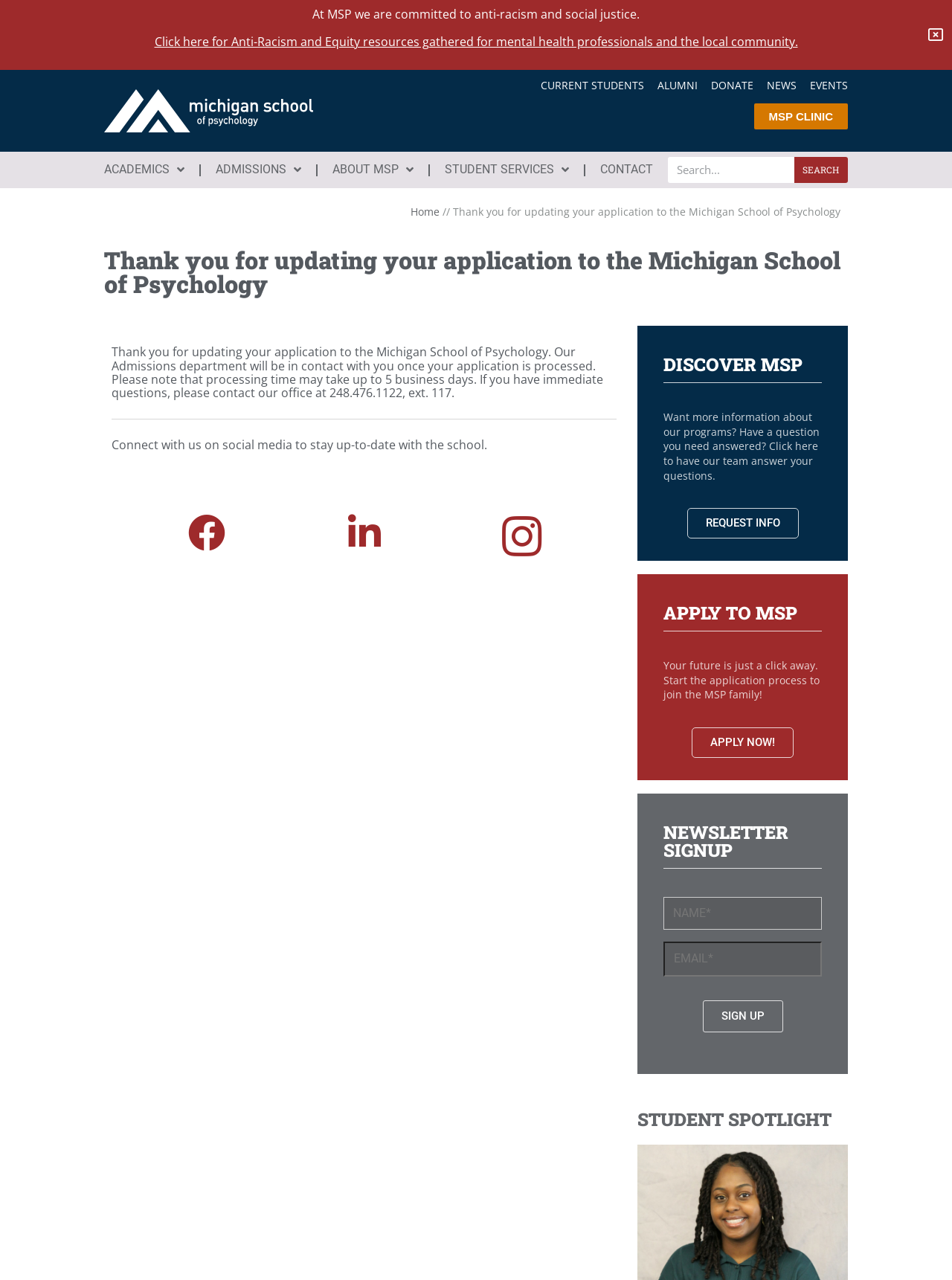Locate the bounding box coordinates of the element you need to click to accomplish the task described by this instruction: "Sign up for the newsletter".

[0.738, 0.781, 0.822, 0.806]